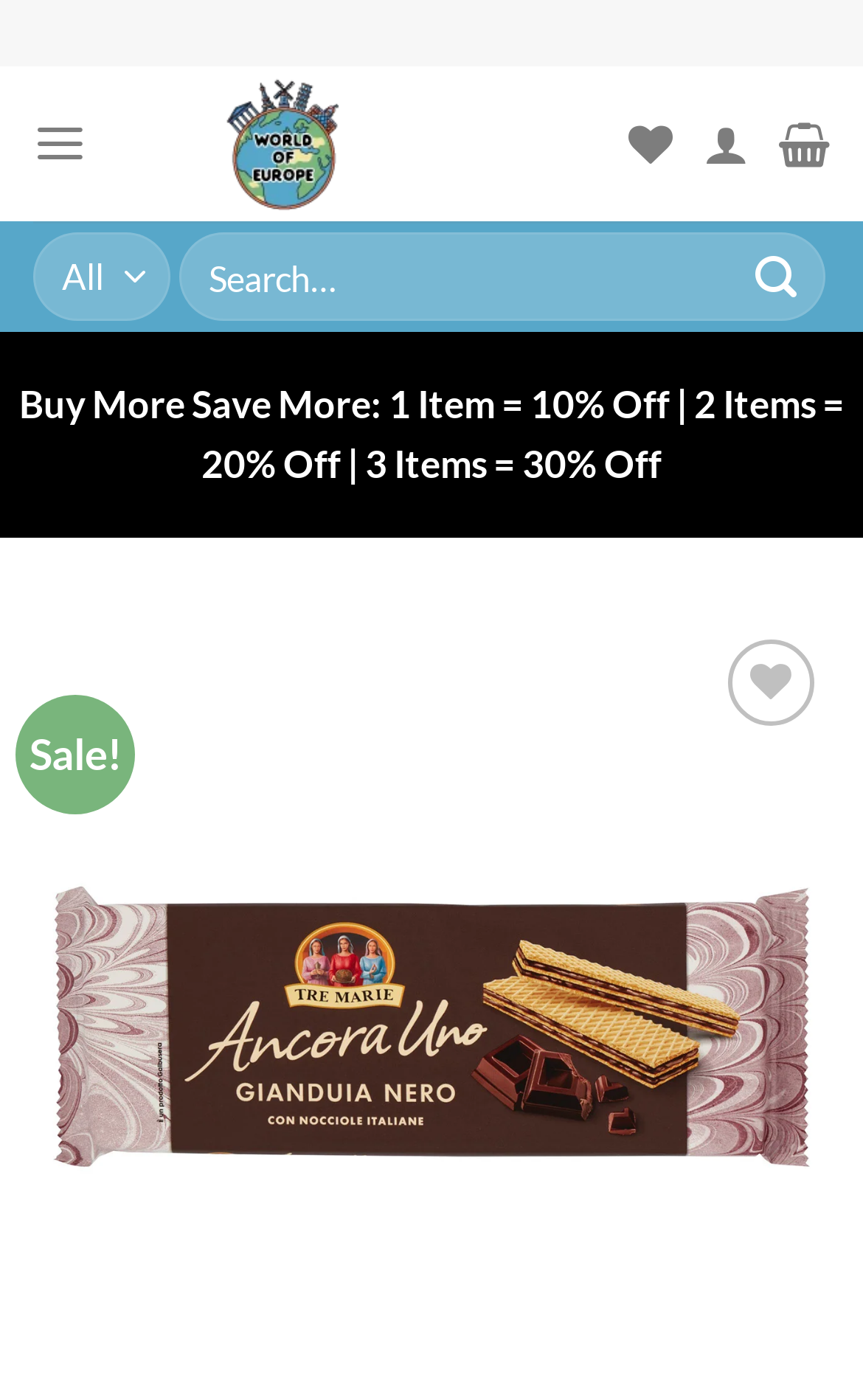Determine the bounding box coordinates of the element's region needed to click to follow the instruction: "Search for something". Provide these coordinates as four float numbers between 0 and 1, formatted as [left, top, right, bottom].

[0.209, 0.166, 0.957, 0.229]